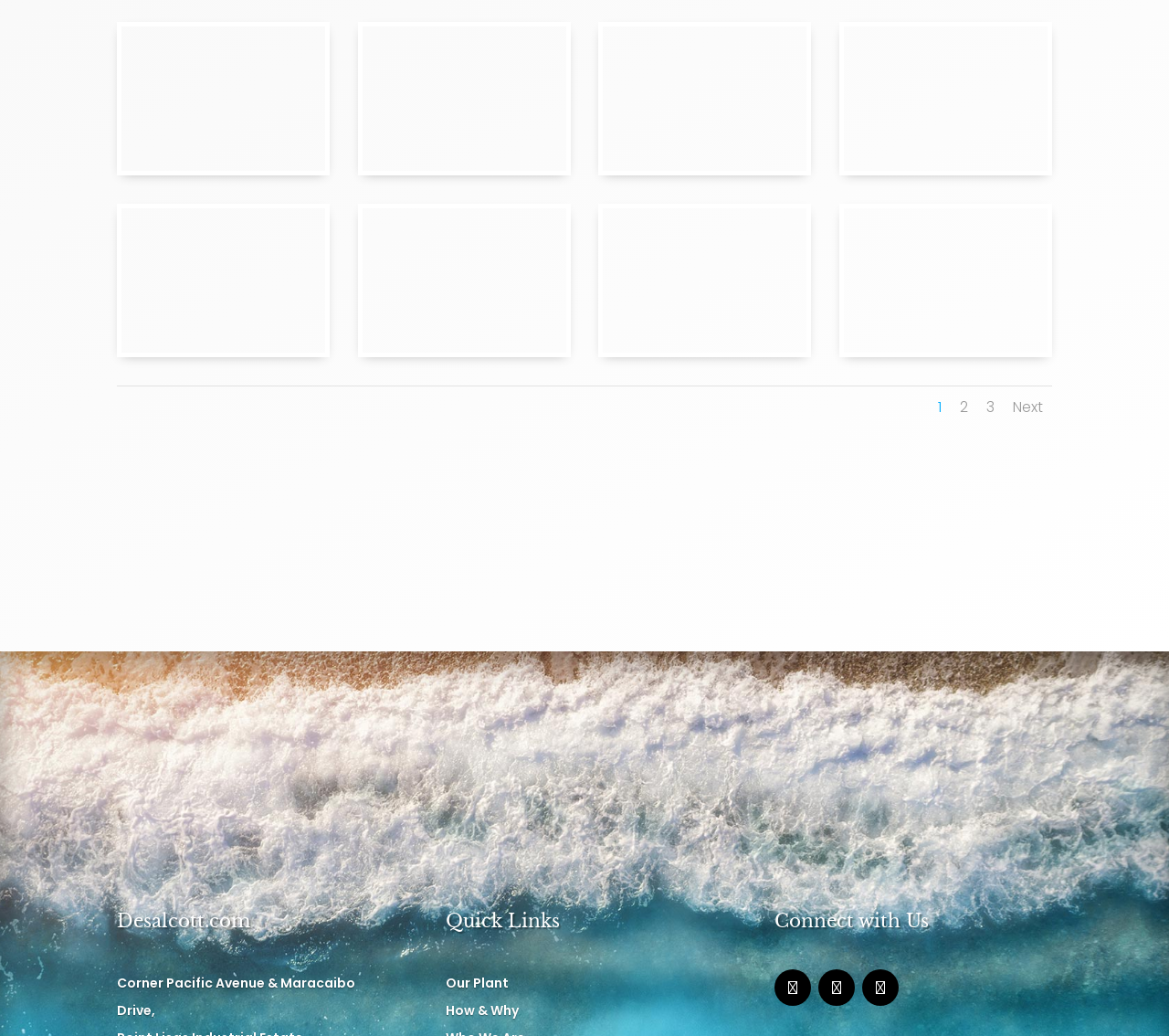Reply to the question with a single word or phrase:
How many links are there in the 'Quick Links' section?

2